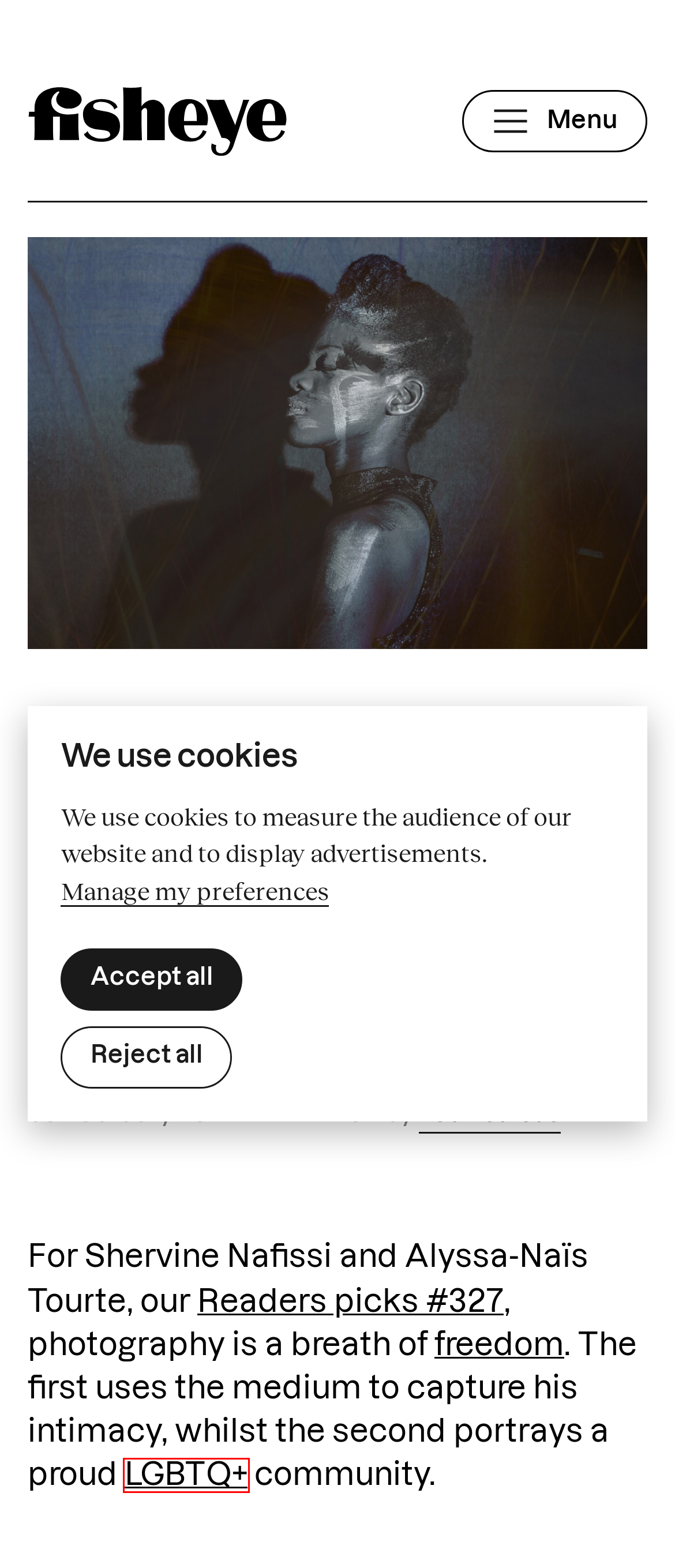With the provided webpage screenshot containing a red bounding box around a UI element, determine which description best matches the new webpage that appears after clicking the selected element. The choices are:
A. You searched for LGBTQ+ | Fisheye Magazine
B. Anaïs Viand, Author at Fisheye Magazine
C. You searched for freedom | Fisheye Magazine
D. Alyssa-Naïs Tourte photographie | portrait
E. Nos articles Intimacy | Fisheye Magazine
F. Fisheye Magazine | A photo magazine that decrypts the world
G. Lou Tsatsas, Author at Fisheye Magazine
H. Focus on your favourite monthly discoveries of June 2021

A